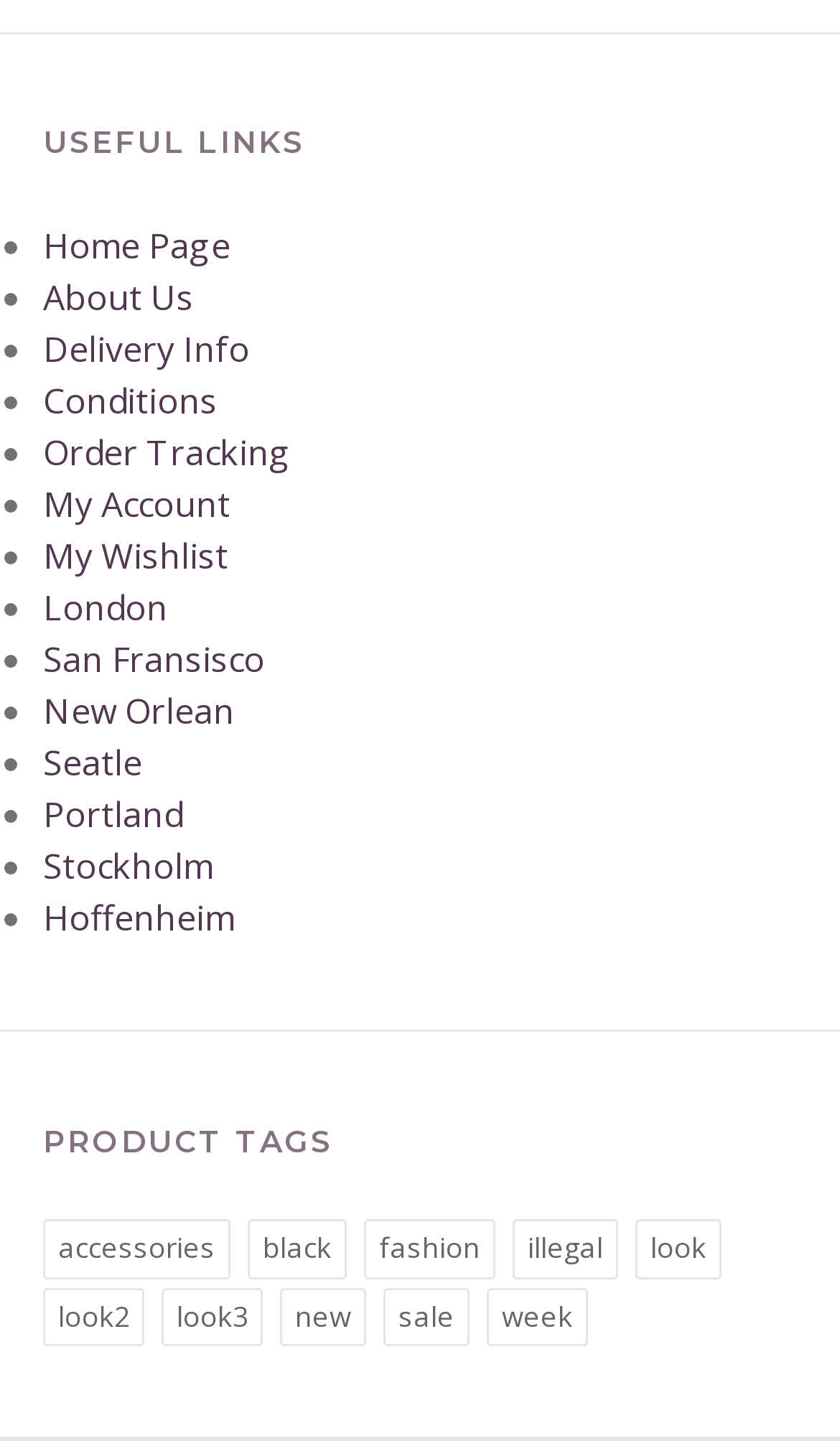Highlight the bounding box coordinates of the region I should click on to meet the following instruction: "Explore Stockholm".

[0.051, 0.584, 0.949, 0.62]